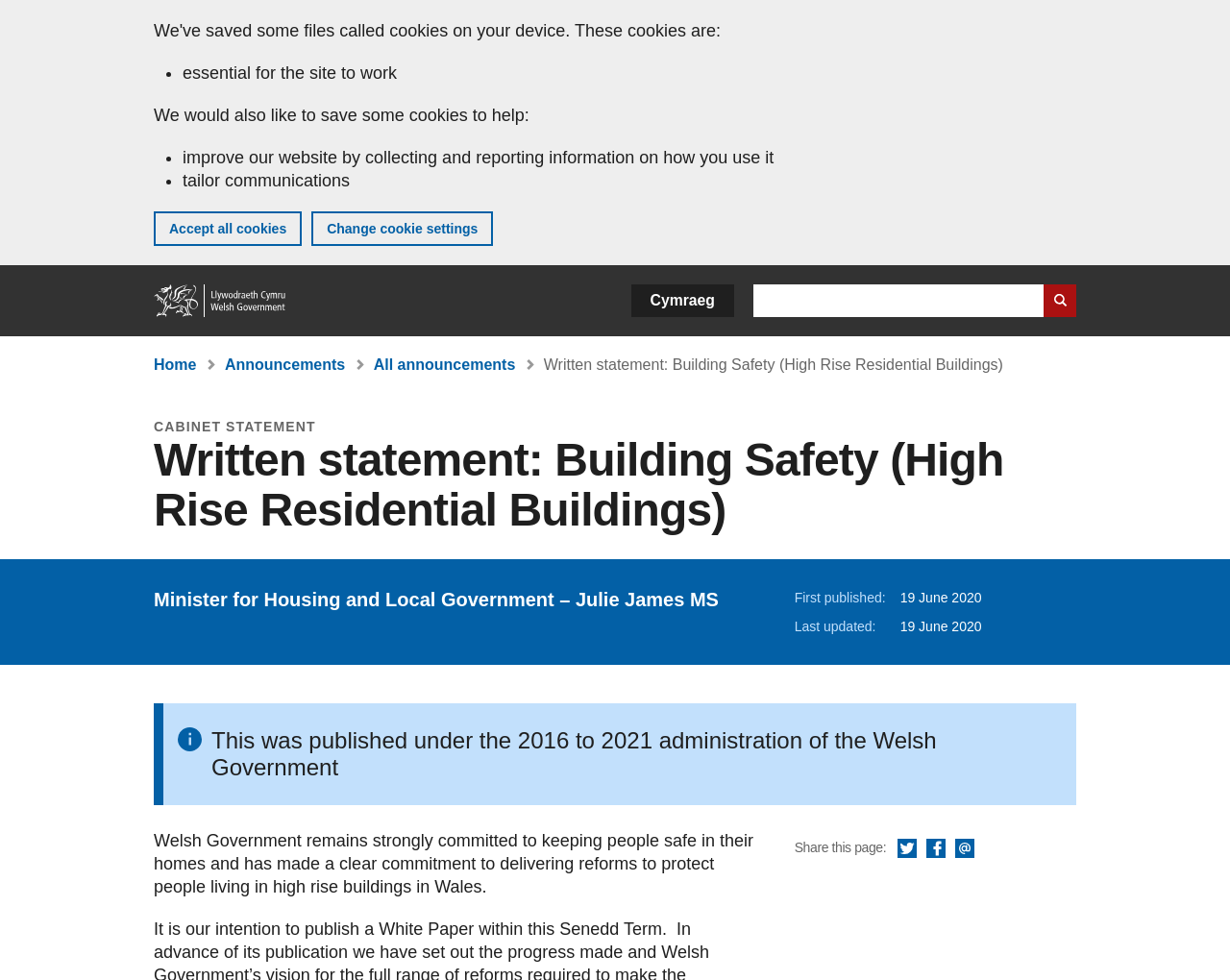Predict the bounding box of the UI element based on this description: "Share this page via Twitter".

[0.73, 0.856, 0.746, 0.877]